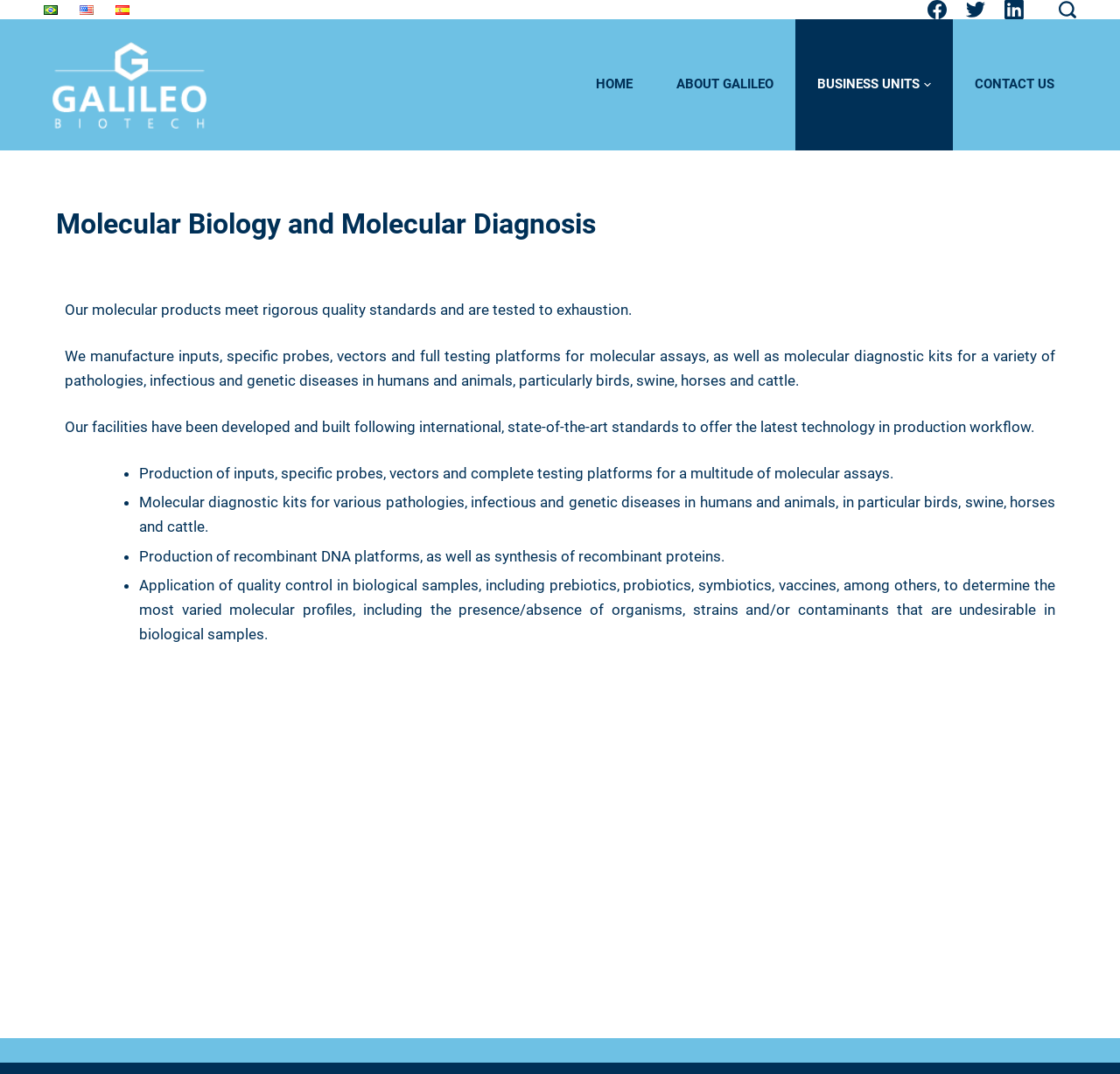Provide an in-depth caption for the contents of the webpage.

The webpage is about Galileo Biotech, a company that specializes in molecular biology and molecular diagnosis. At the top left corner, there is a link to skip to the content. Next to it, there are three language options: Português, English, and Español, each accompanied by a small flag icon. 

On the top right corner, there are social media links to Facebook, Twitter, and LinkedIn, each represented by a small icon. A search link is also located on the top right corner, accompanied by a small magnifying glass icon.

Below the language options, there is a large logo of Galileo Biotech, which is also a link. The main navigation menu is located below the logo, with links to HOME, ABOUT GALILEO, BUSINESS UNITS, and CONTACT US.

The main content of the webpage is divided into sections. The first section has a heading that reads "Molecular Biology and Molecular Diagnosis". Below the heading, there are three paragraphs of text that describe the company's products and services. The text explains that the company manufactures molecular products that meet rigorous quality standards and are tested to exhaustion. It also mentions that the company produces inputs, specific probes, vectors, and full testing platforms for molecular assays, as well as molecular diagnostic kits for various pathologies.

Below the paragraphs, there is a list of bullet points that outline the company's services, including the production of inputs, specific probes, vectors, and complete testing platforms for molecular assays, molecular diagnostic kits for various pathologies, and the production of recombinant DNA platforms. The list also mentions the application of quality control in biological samples.